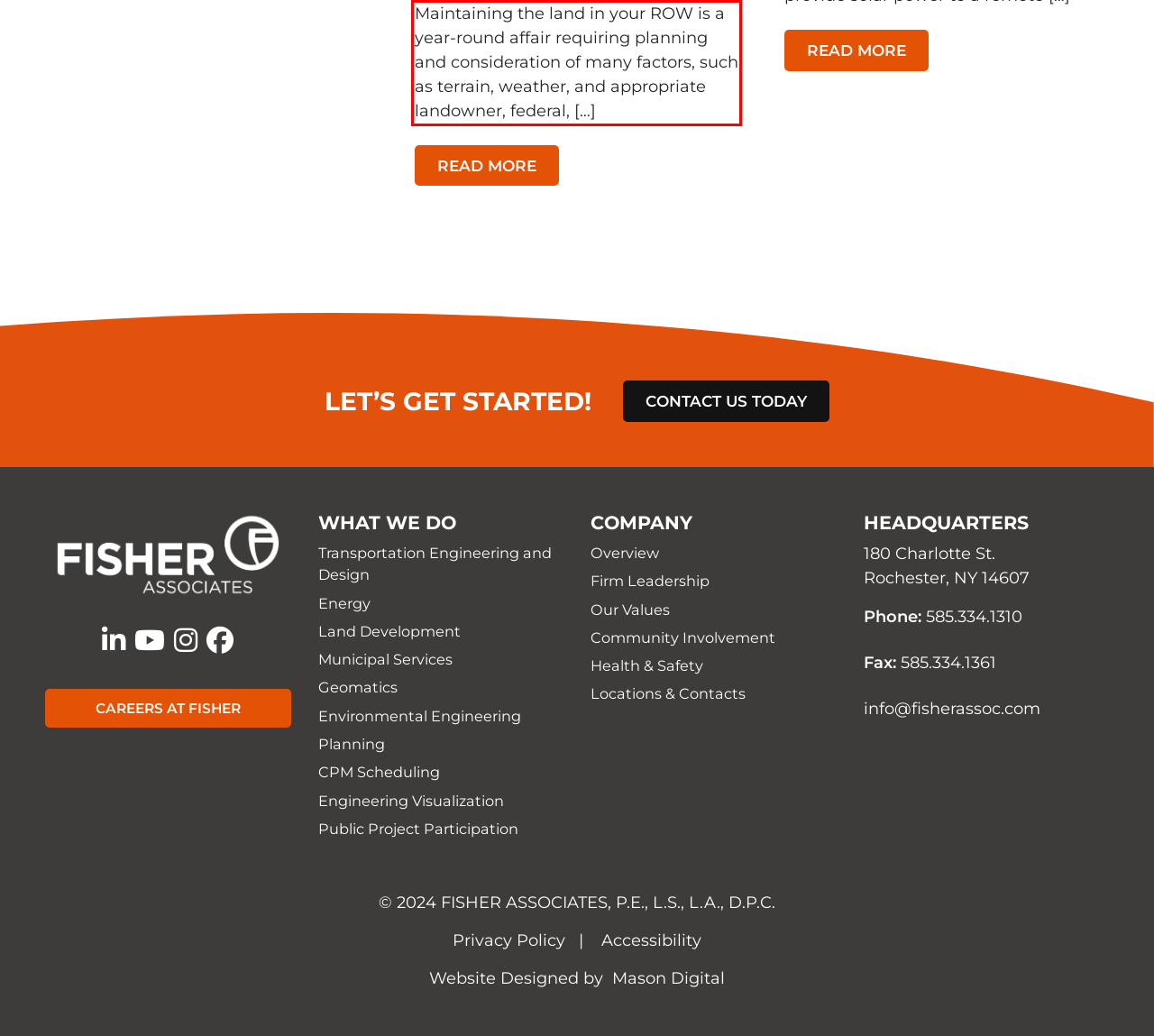You have a screenshot of a webpage where a UI element is enclosed in a red rectangle. Perform OCR to capture the text inside this red rectangle.

Maintaining the land in your ROW is a year-round affair requiring planning and consideration of many factors, such as terrain, weather, and appropriate landowner, federal, […]